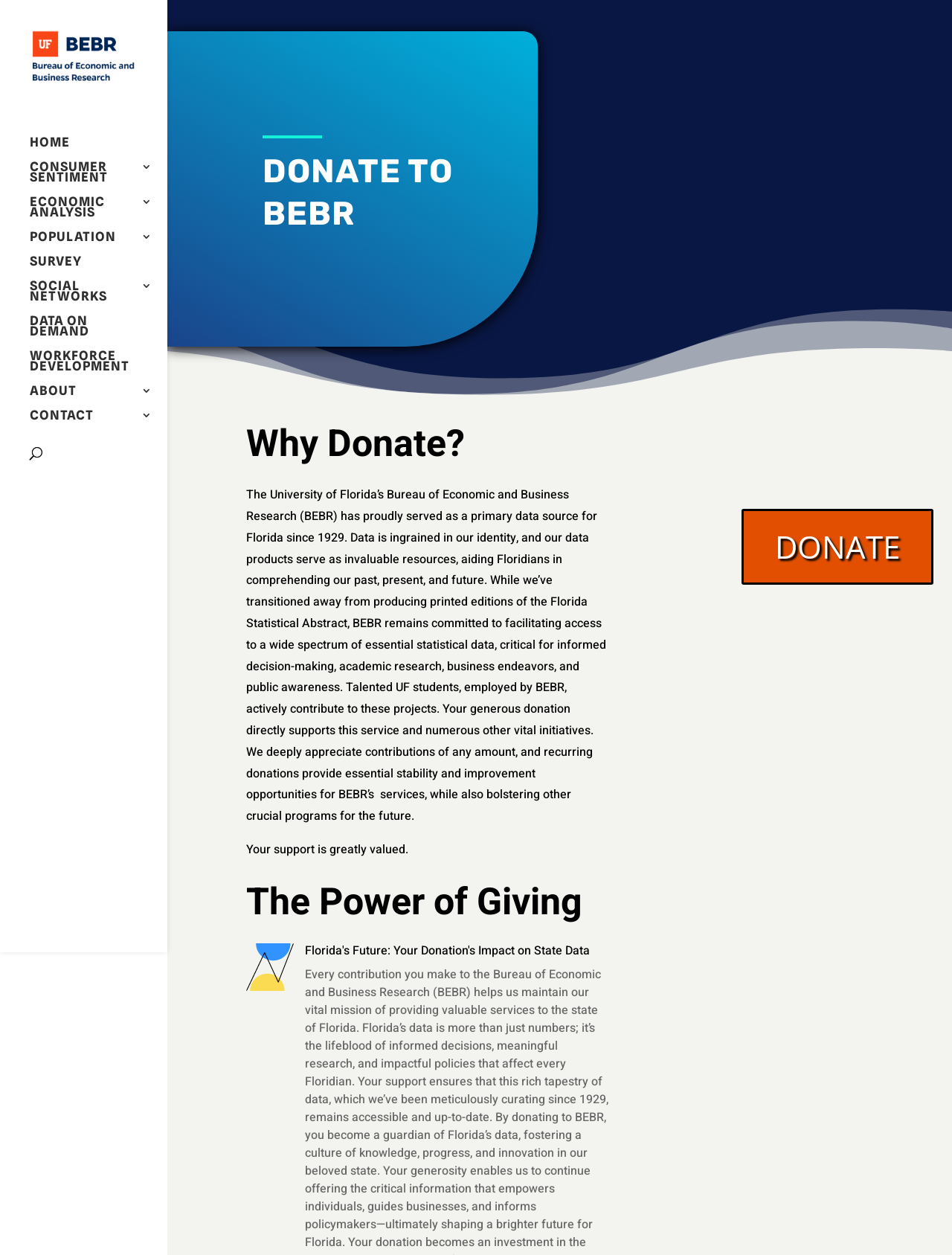How many navigation links are there?
Based on the screenshot, provide your answer in one word or phrase.

9